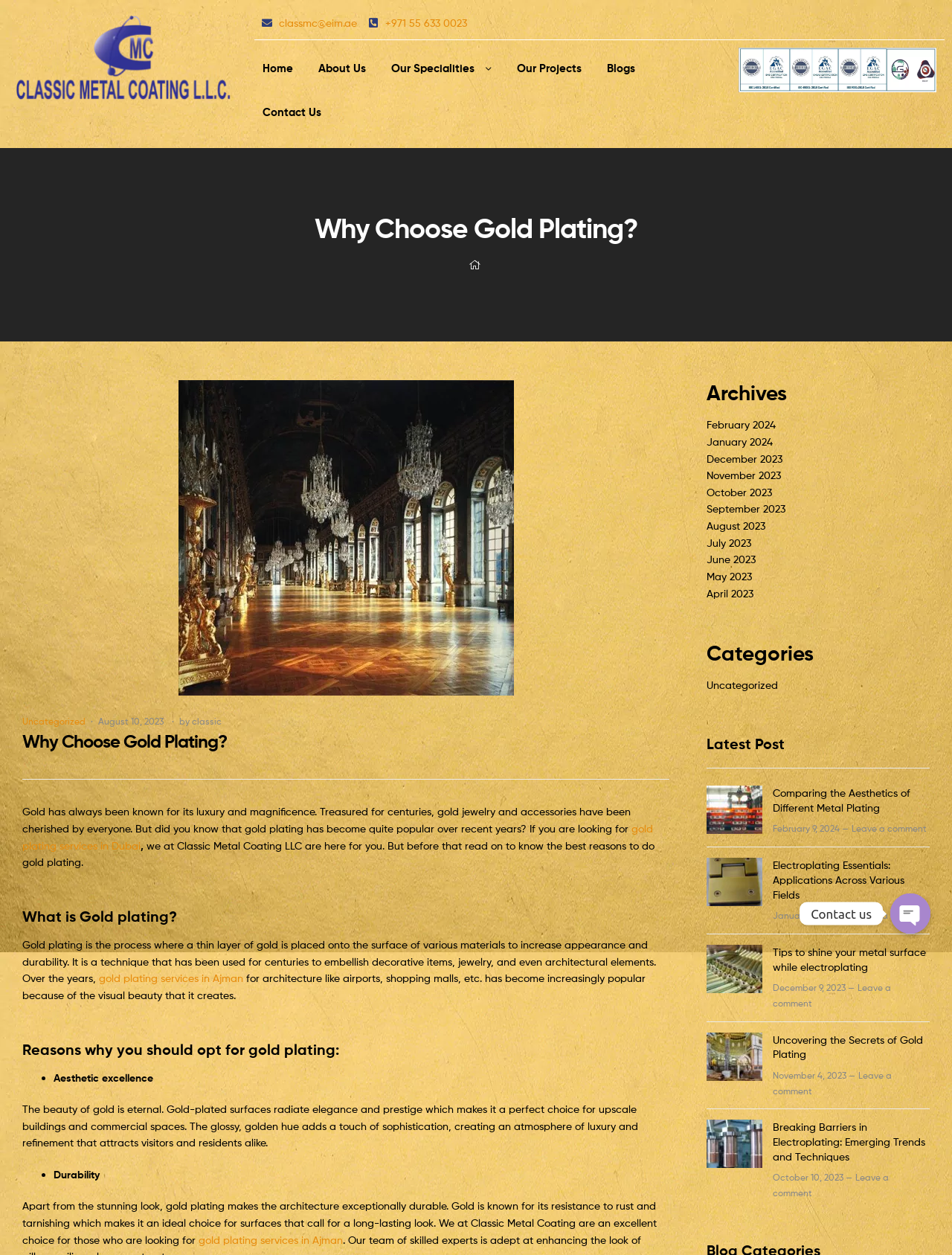What is the company name mentioned on the webpage?
Refer to the image and provide a detailed answer to the question.

The company name is mentioned in the logo and in the text, which indicates that the webpage is about Classic Metal Coating LLC.